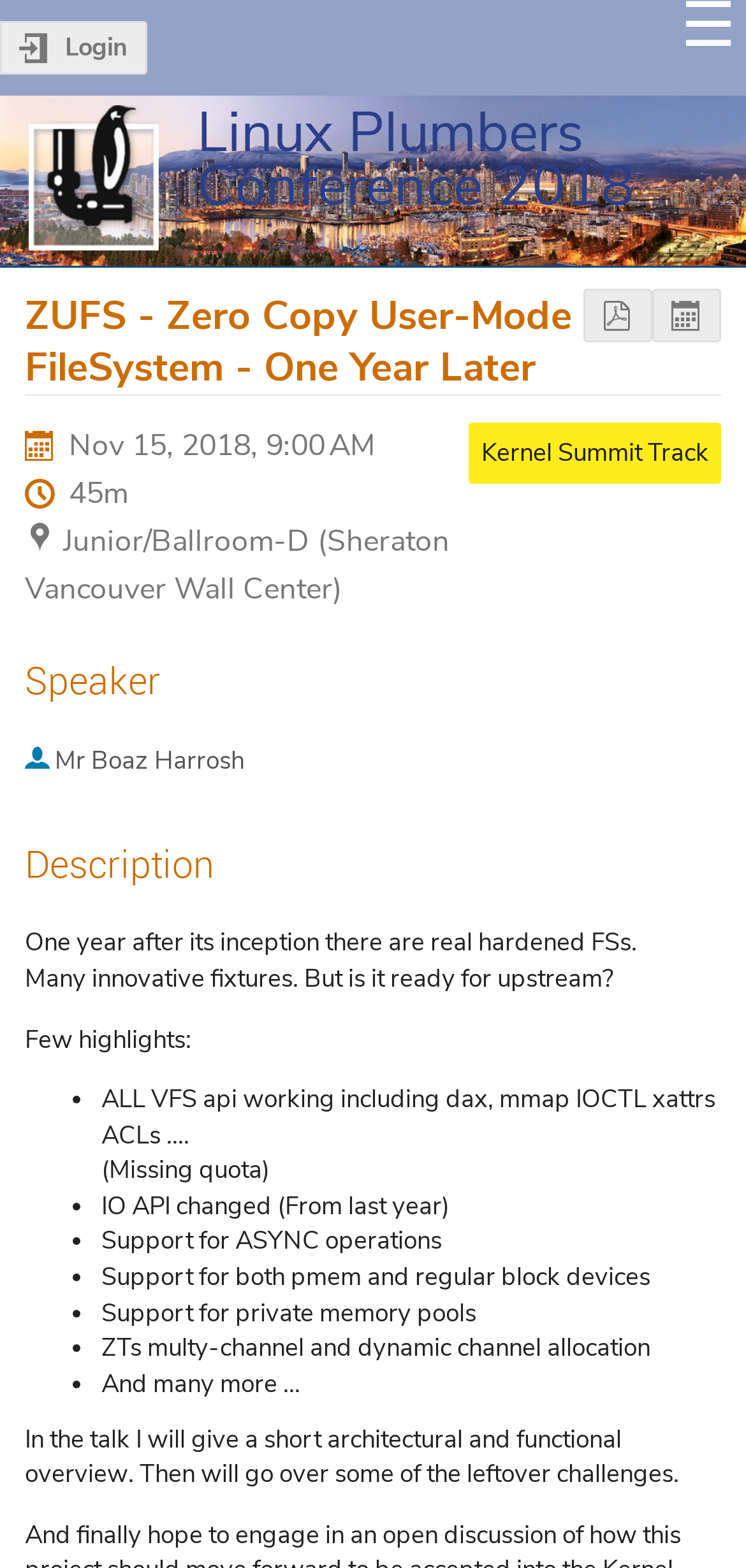What is the topic of the talk?
Craft a detailed and extensive response to the question.

I found the topic of the talk by examining the heading element with the text 'ZUFS - Zero Copy User-Mode FileSystem - One Year Later' which is located below the conference title.